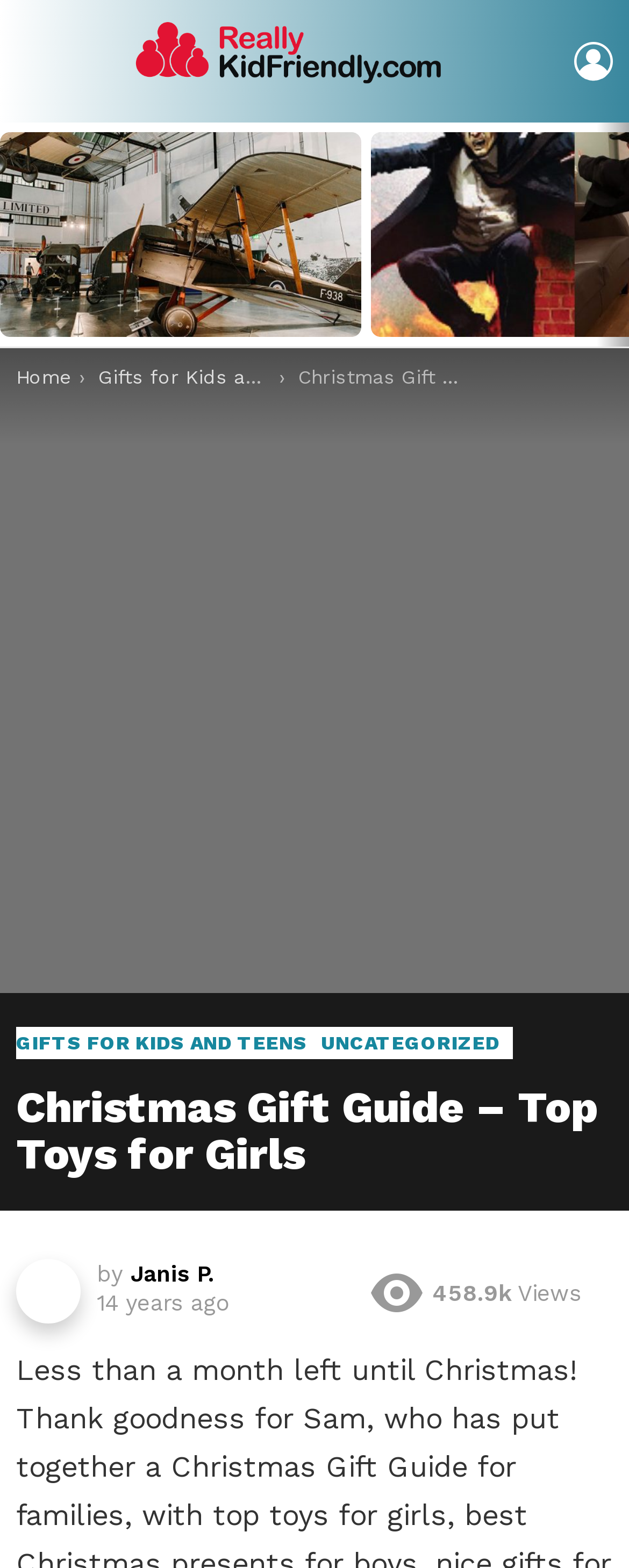Use a single word or phrase to answer the question:
Who is the author of the article?

Janis P.